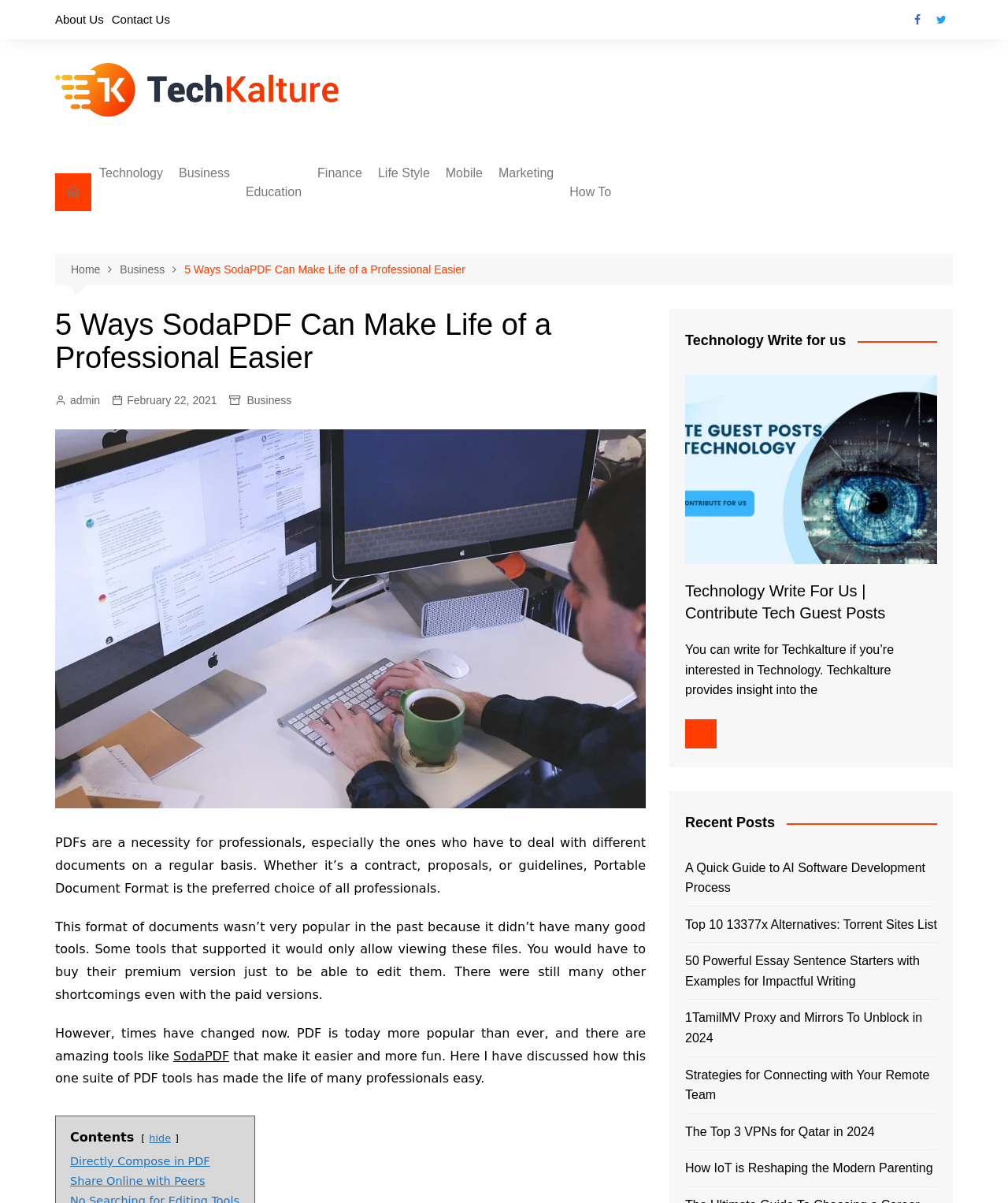Please identify the bounding box coordinates of the element that needs to be clicked to perform the following instruction: "Click on 5 Ways SodaPDF Can Make Life of a Professional Easier".

[0.183, 0.217, 0.462, 0.232]